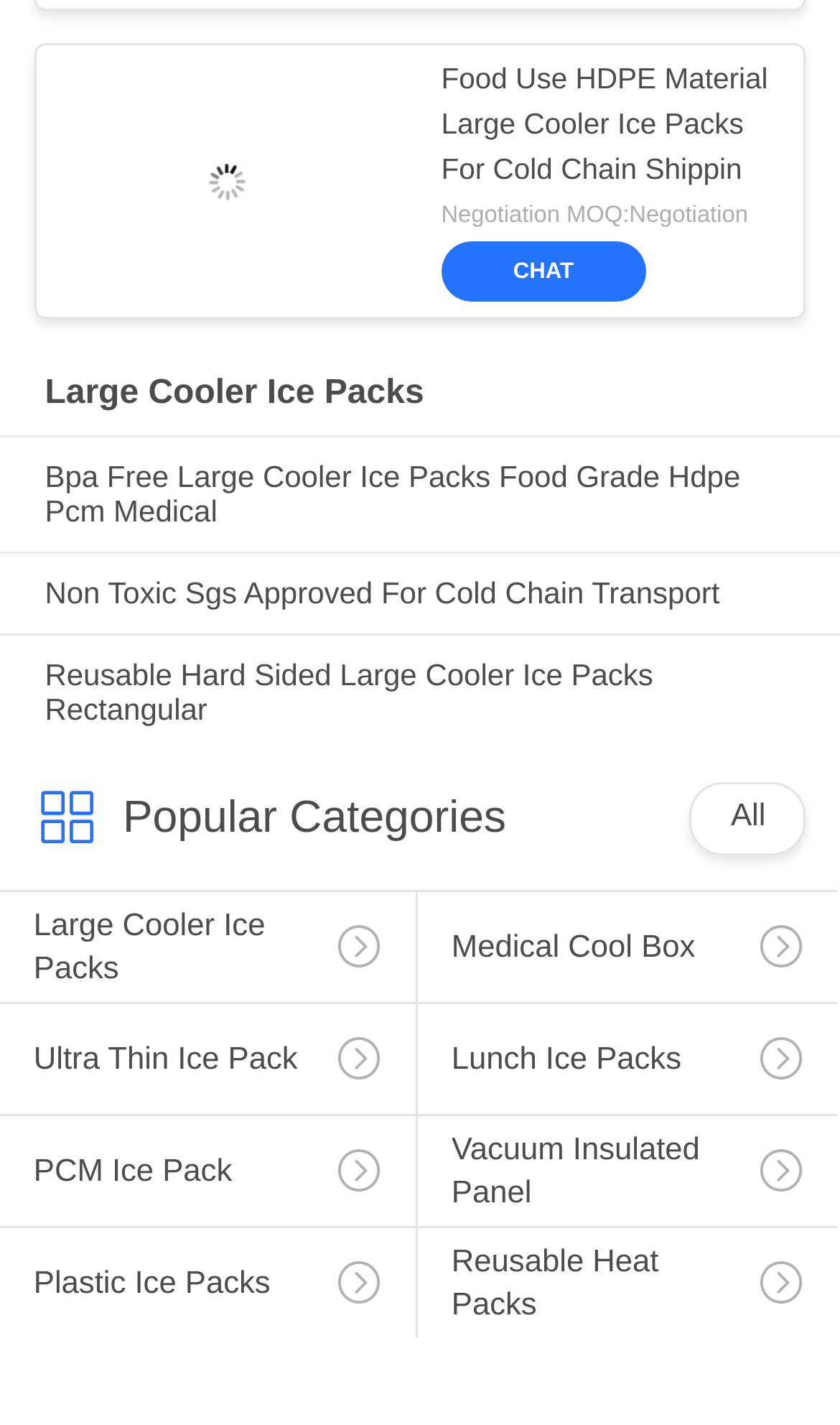How many categories are listed under 'Popular Categories'?
Using the image as a reference, give an elaborate response to the question.

There are 7 categories listed under 'Popular Categories' which include 'Large Cooler Ice Packs', 'Medical Cool Box', 'Ultra Thin Ice Pack', 'Lunch Ice Packs', 'PCM Ice Pack', 'Vacuum Insulated Panel', and 'Reusable Heat Packs'.